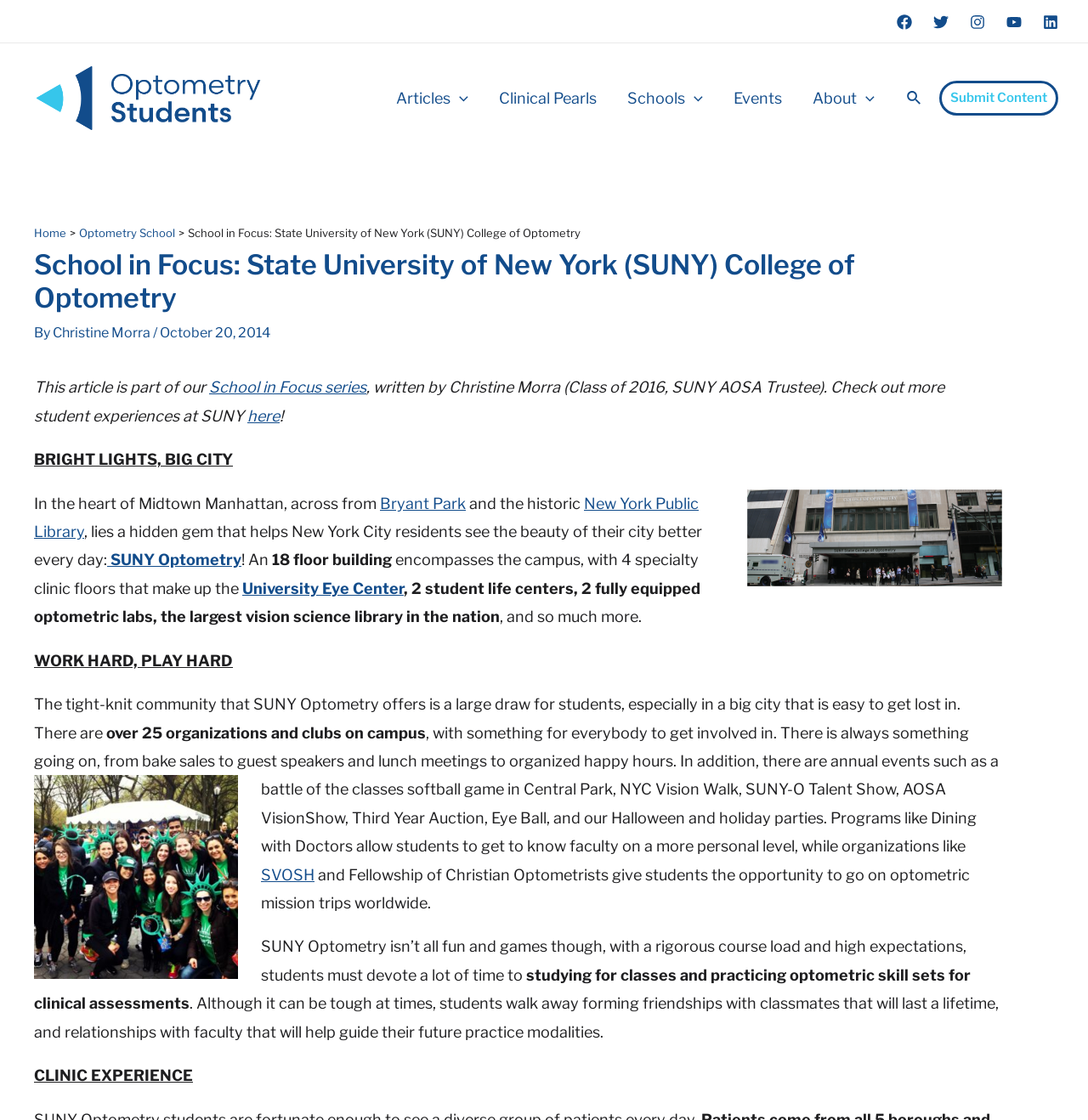Please identify the bounding box coordinates of the element I should click to complete this instruction: 'Submit content'. The coordinates should be given as four float numbers between 0 and 1, like this: [left, top, right, bottom].

[0.863, 0.072, 0.973, 0.103]